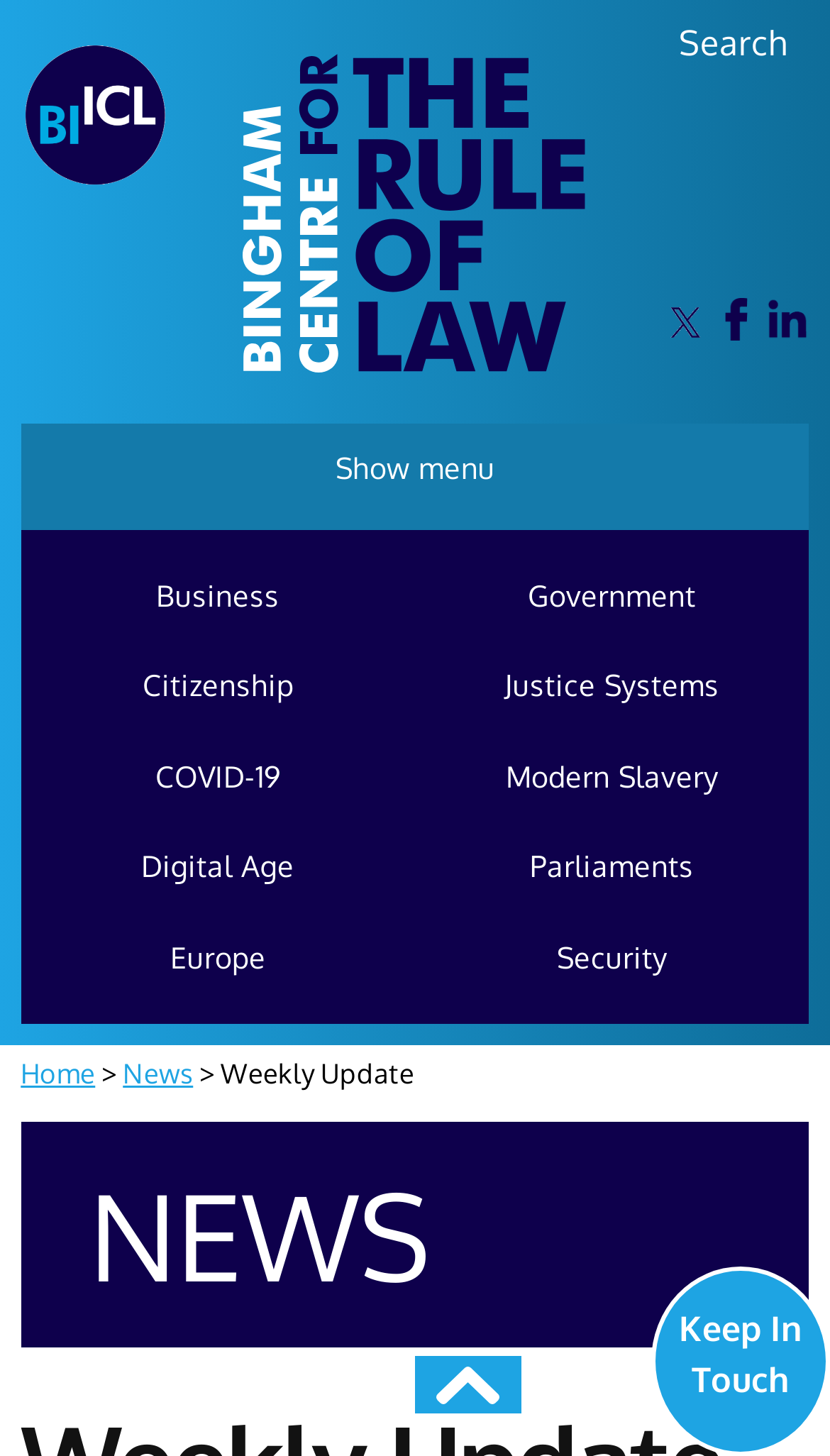Using the provided element description "Keep In Touch", determine the bounding box coordinates of the UI element.

[0.785, 0.87, 1.0, 1.0]